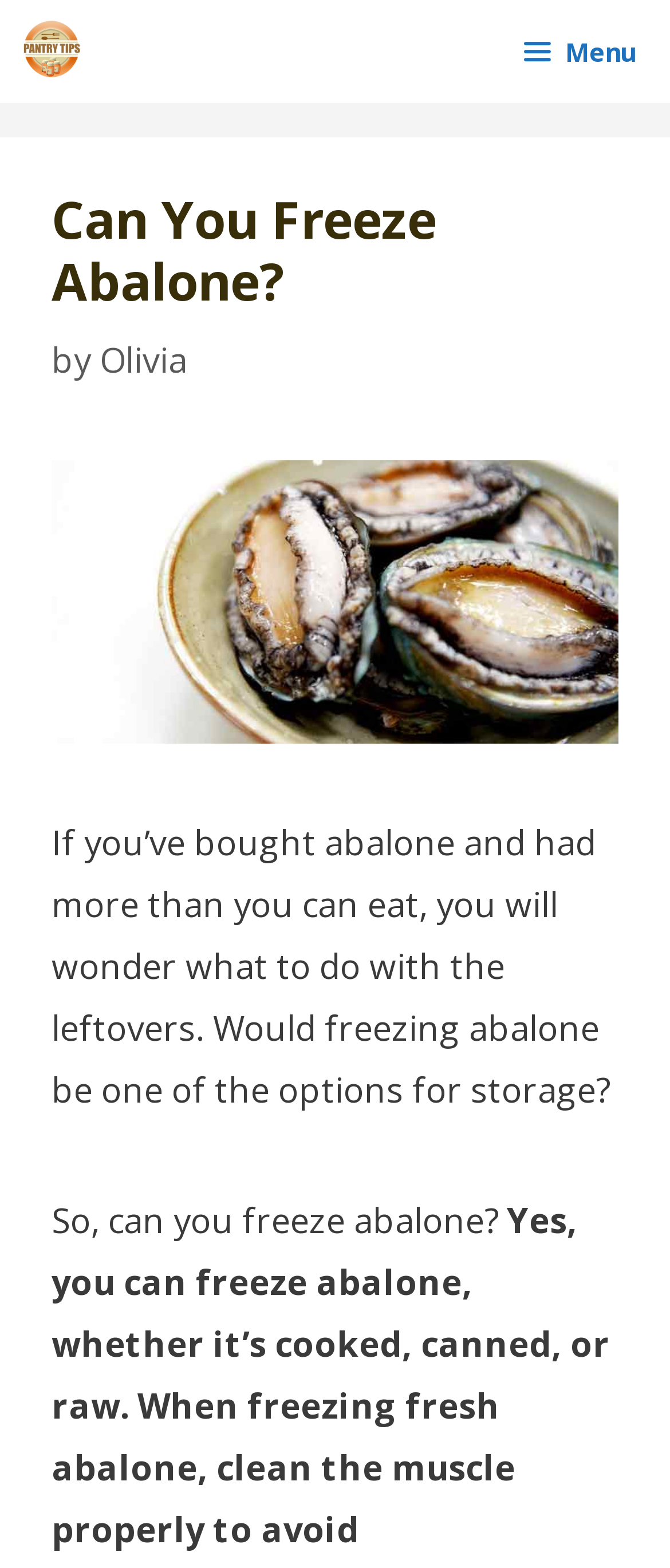Utilize the information from the image to answer the question in detail:
What is the tone of the article?

The tone of the article is informative, as it provides information and answers questions about freezing abalone. The language used is neutral and objective, without any emotional or persuasive tone, suggesting that the purpose of the article is to educate or inform readers about the topic.